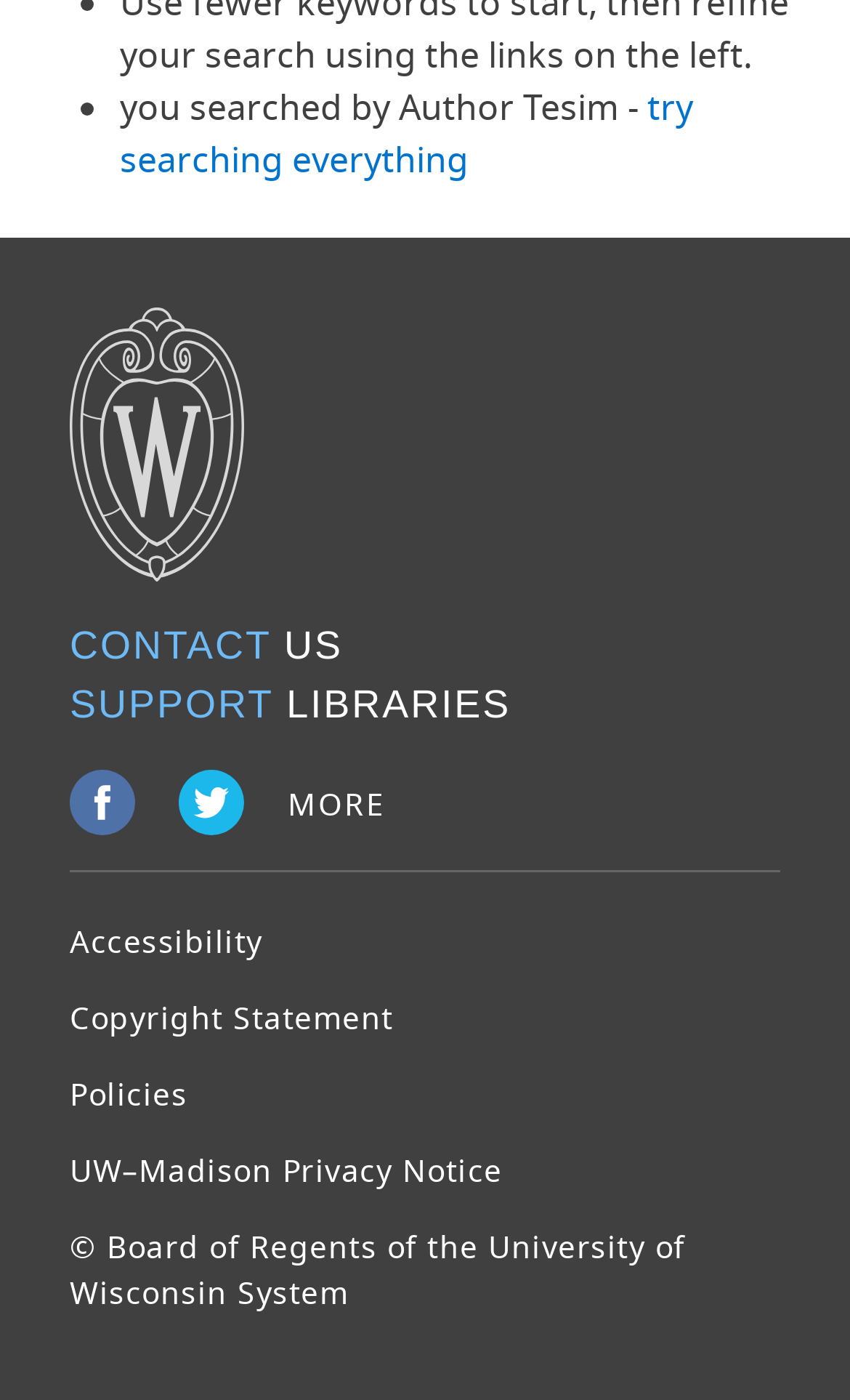Please give a short response to the question using one word or a phrase:
What is the copyright statement for?

UW–Madison